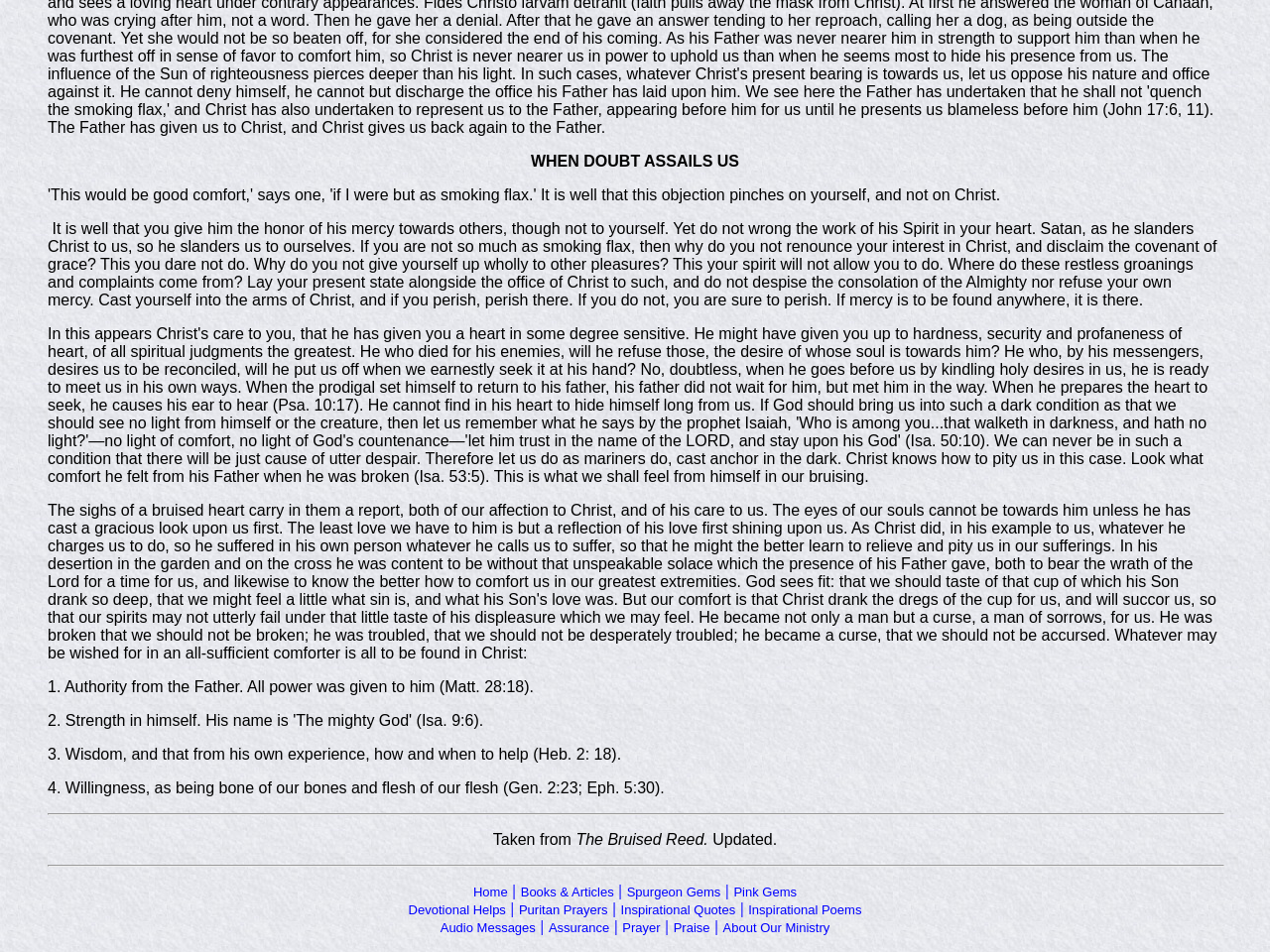Using the element description: "About Our Ministry", determine the bounding box coordinates. The coordinates should be in the format [left, top, right, bottom], with values between 0 and 1.

[0.569, 0.967, 0.653, 0.982]